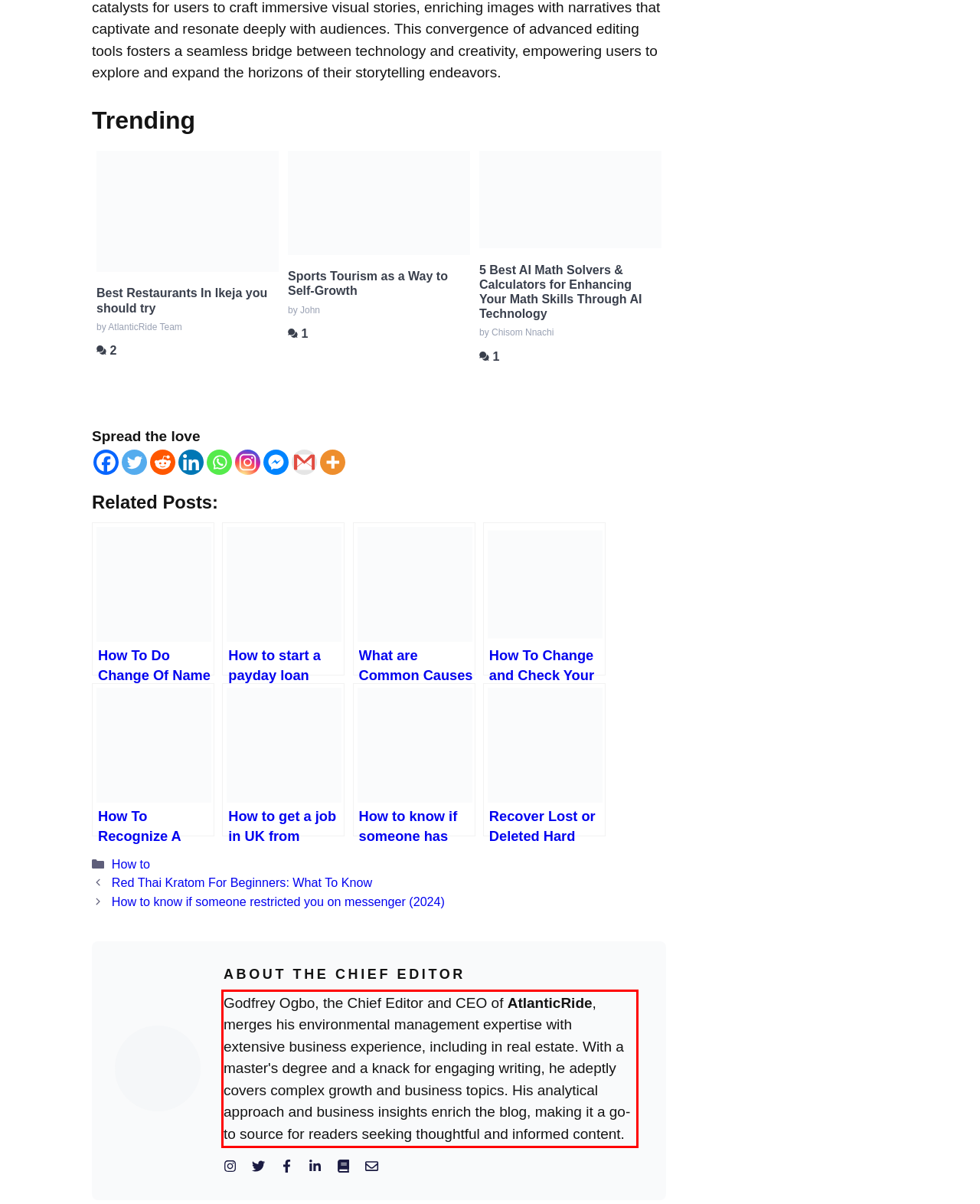Identify the text inside the red bounding box in the provided webpage screenshot and transcribe it.

Godfrey Ogbo, the Chief Editor and CEO of AtlanticRide, merges his environmental management expertise with extensive business experience, including in real estate. With a master's degree and a knack for engaging writing, he adeptly covers complex growth and business topics. His analytical approach and business insights enrich the blog, making it a go-to source for readers seeking thoughtful and informed content.